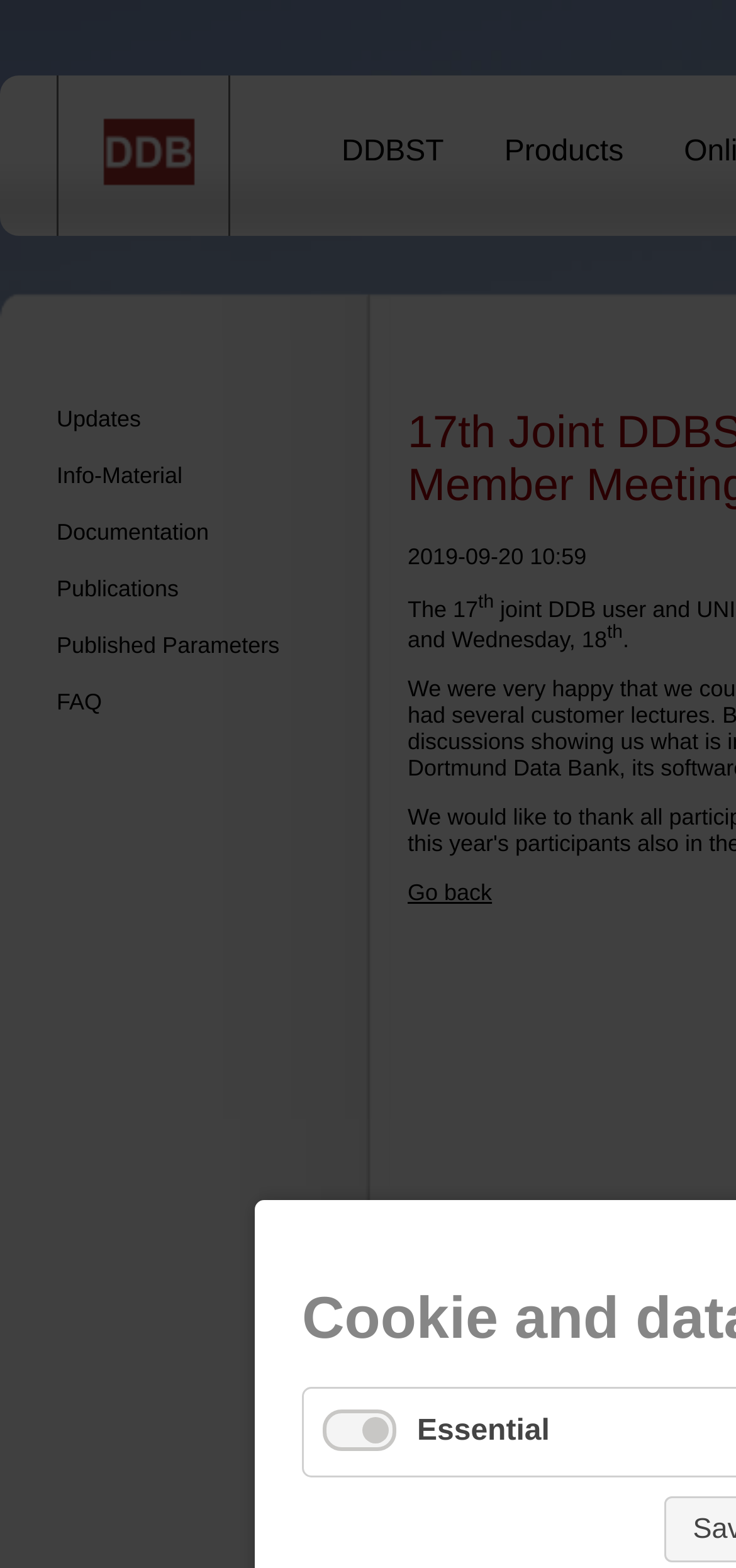Please find and report the primary heading text from the webpage.

17th Joint DDBST User and UNIFAC Consortium Member Meeting Closed